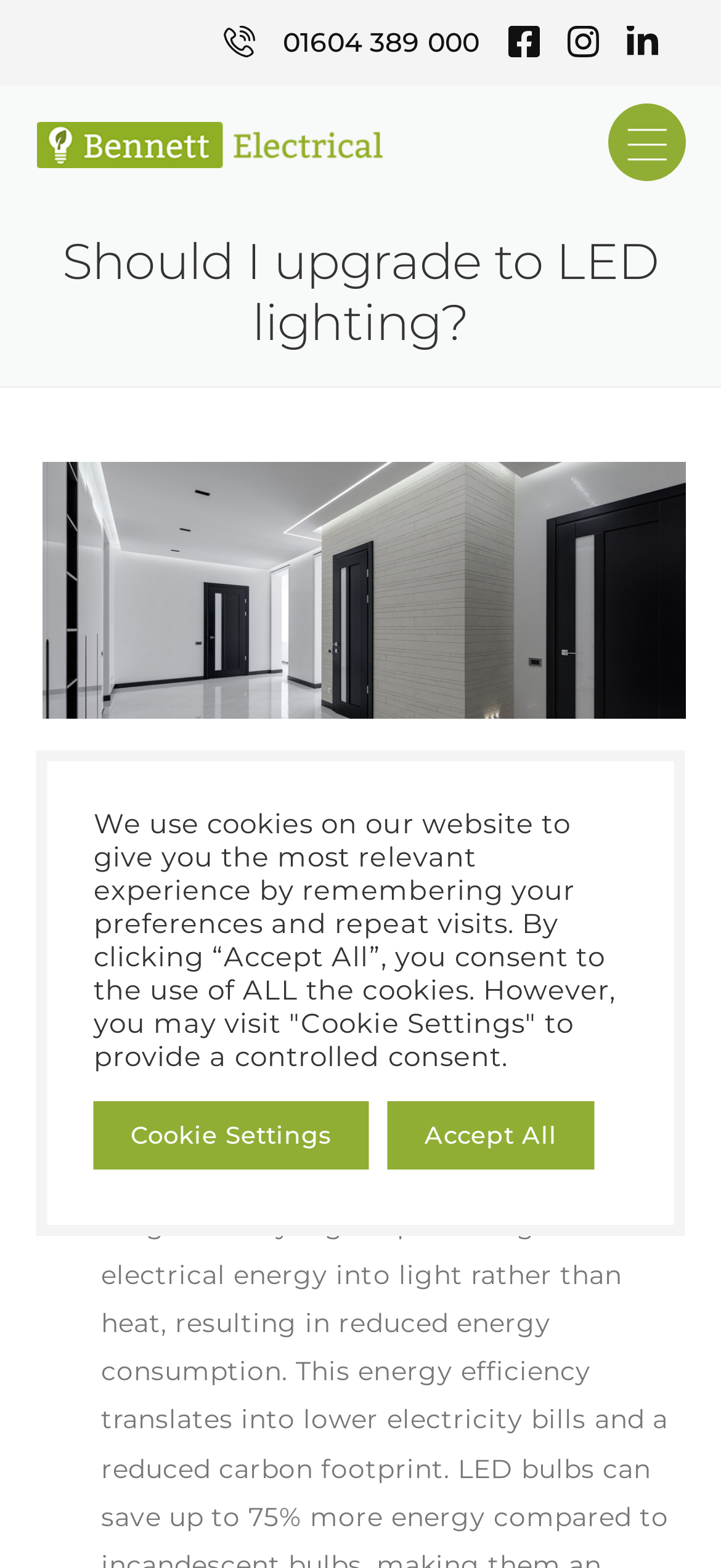Provide a brief response to the question below using a single word or phrase: 
How many buttons are there in the cookie consent section?

2